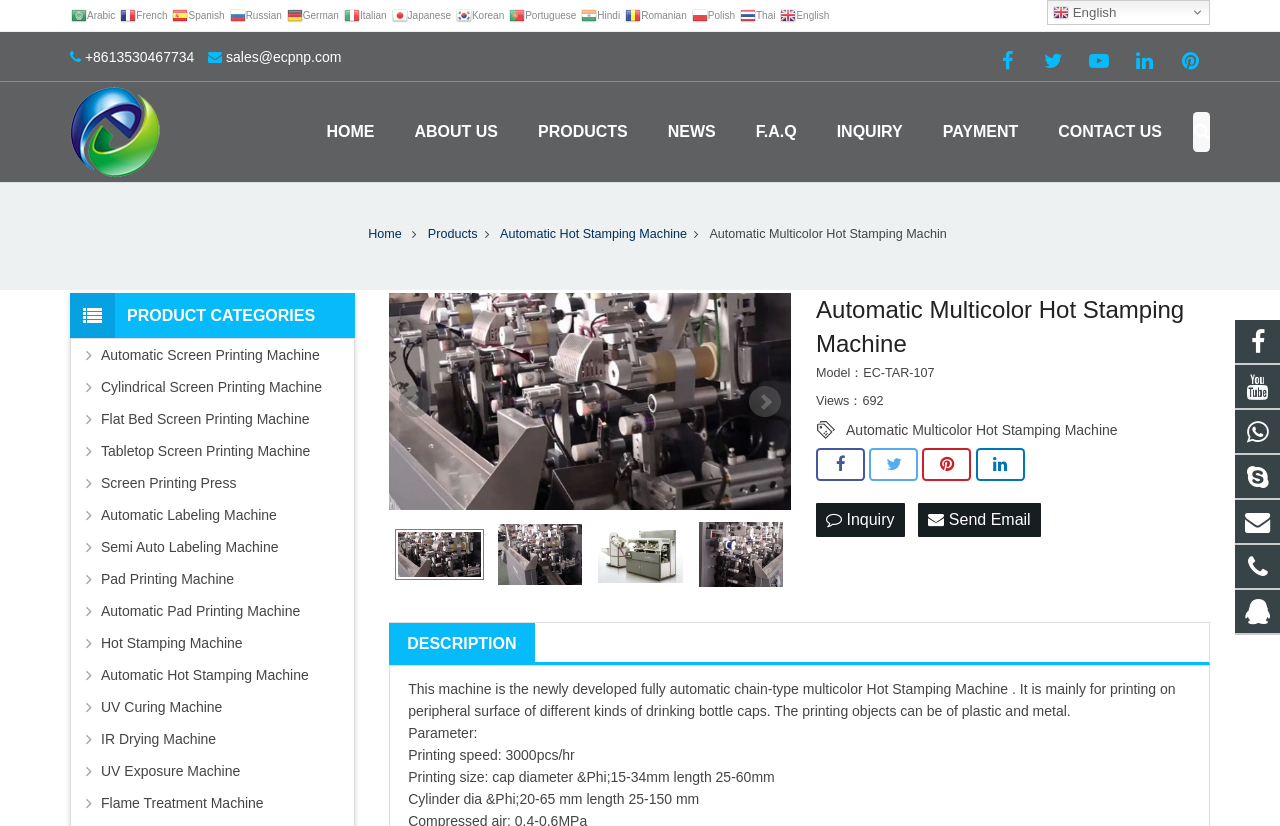Determine the bounding box coordinates of the section I need to click to execute the following instruction: "View the Automatic Multicolor Hot Stamping Machine product". Provide the coordinates as four float numbers between 0 and 1, i.e., [left, top, right, bottom].

[0.304, 0.355, 0.618, 0.618]